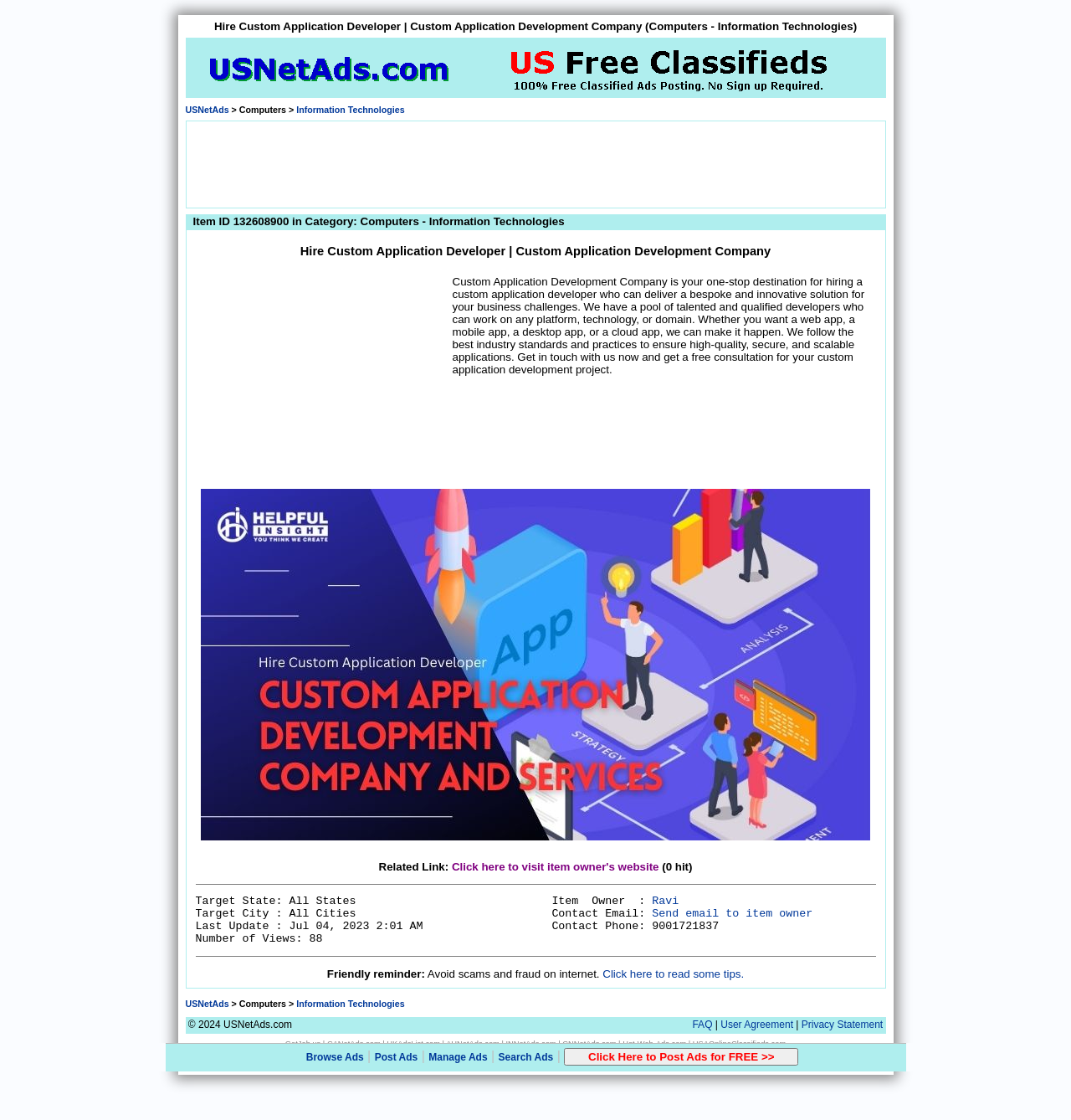What is the purpose of the 'Get in touch with us now' call-to-action?
Using the image as a reference, give an elaborate response to the question.

The purpose of the 'Get in touch with us now' call-to-action is to encourage users to get a free consultation for their custom application development project, as mentioned in the webpage description.